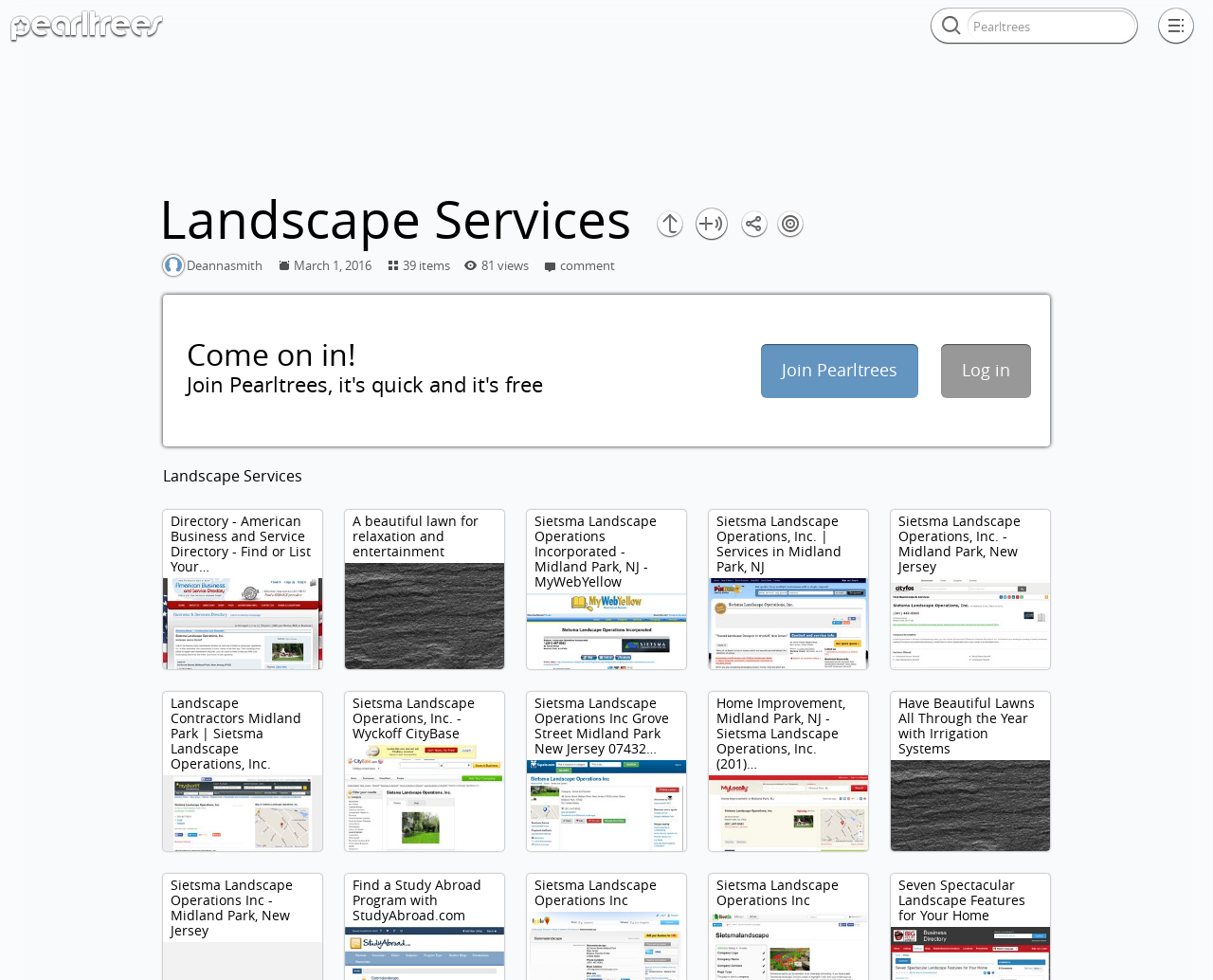What is the location of Sietsma Landscape Operations, Inc.?
Using the image, give a concise answer in the form of a single word or short phrase.

Midland Park, NJ